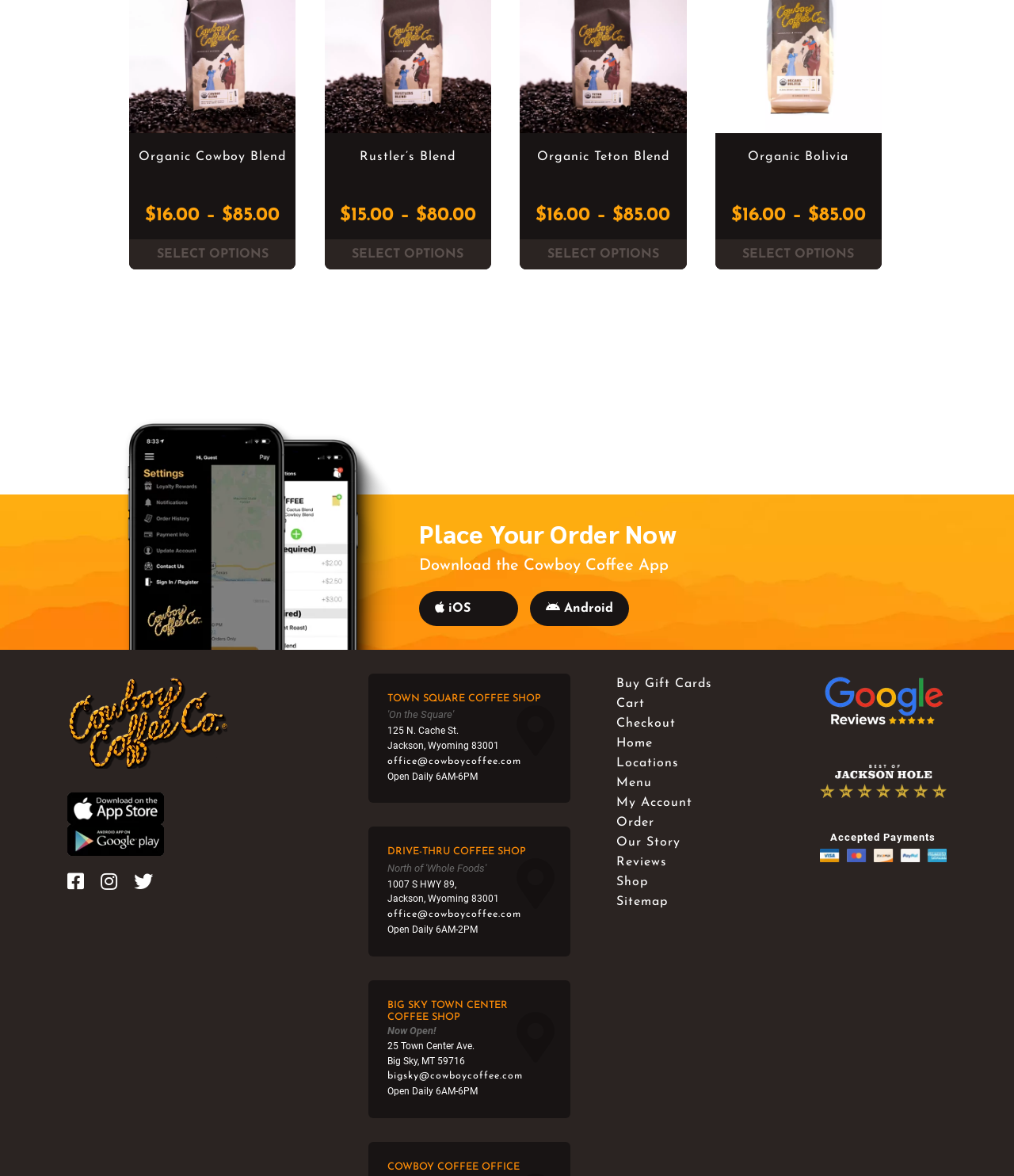What is the purpose of the 'SELECT OPTIONS' buttons?
Please answer the question with a single word or phrase, referencing the image.

To choose product variants